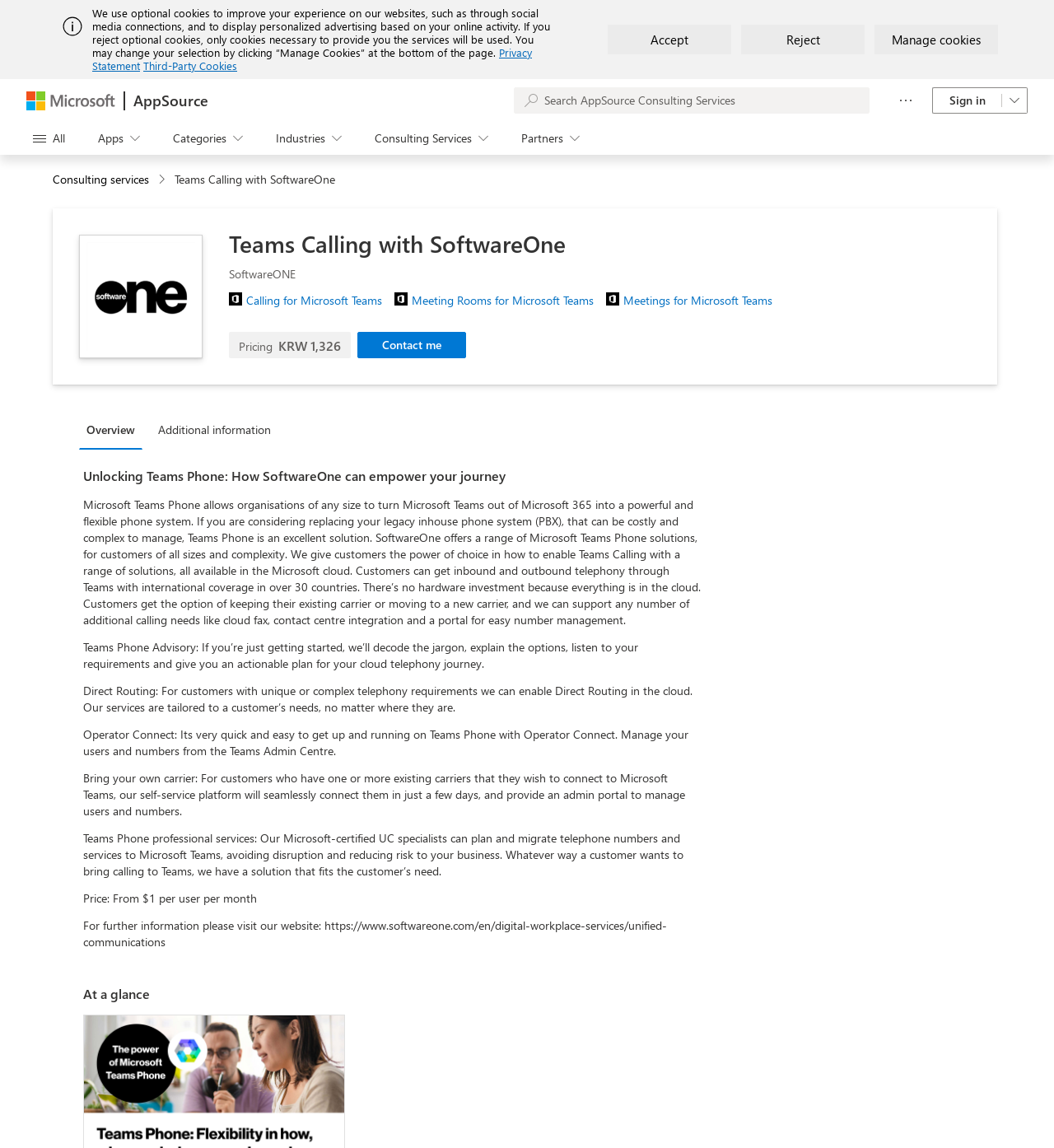Identify the bounding box for the UI element specified in this description: "Calling for Microsoft Teams". The coordinates must be four float numbers between 0 and 1, formatted as [left, top, right, bottom].

[0.234, 0.255, 0.374, 0.268]